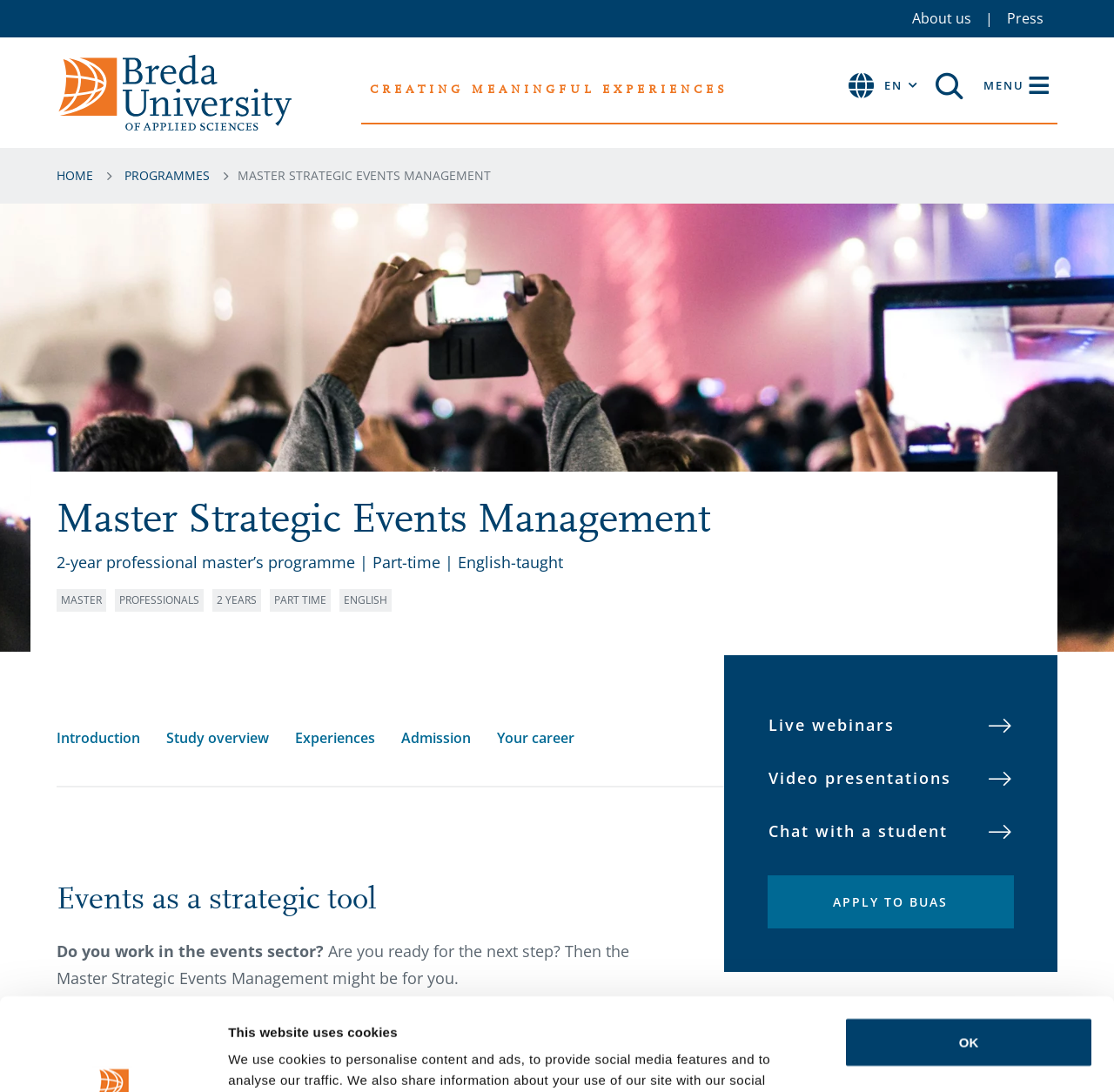What is the language of instruction for the programme?
Answer the question in a detailed and comprehensive manner.

I found the answer by looking at the StaticText 'ENGLISH' with a bounding box coordinate of [0.309, 0.543, 0.348, 0.556] which is part of the programme description.